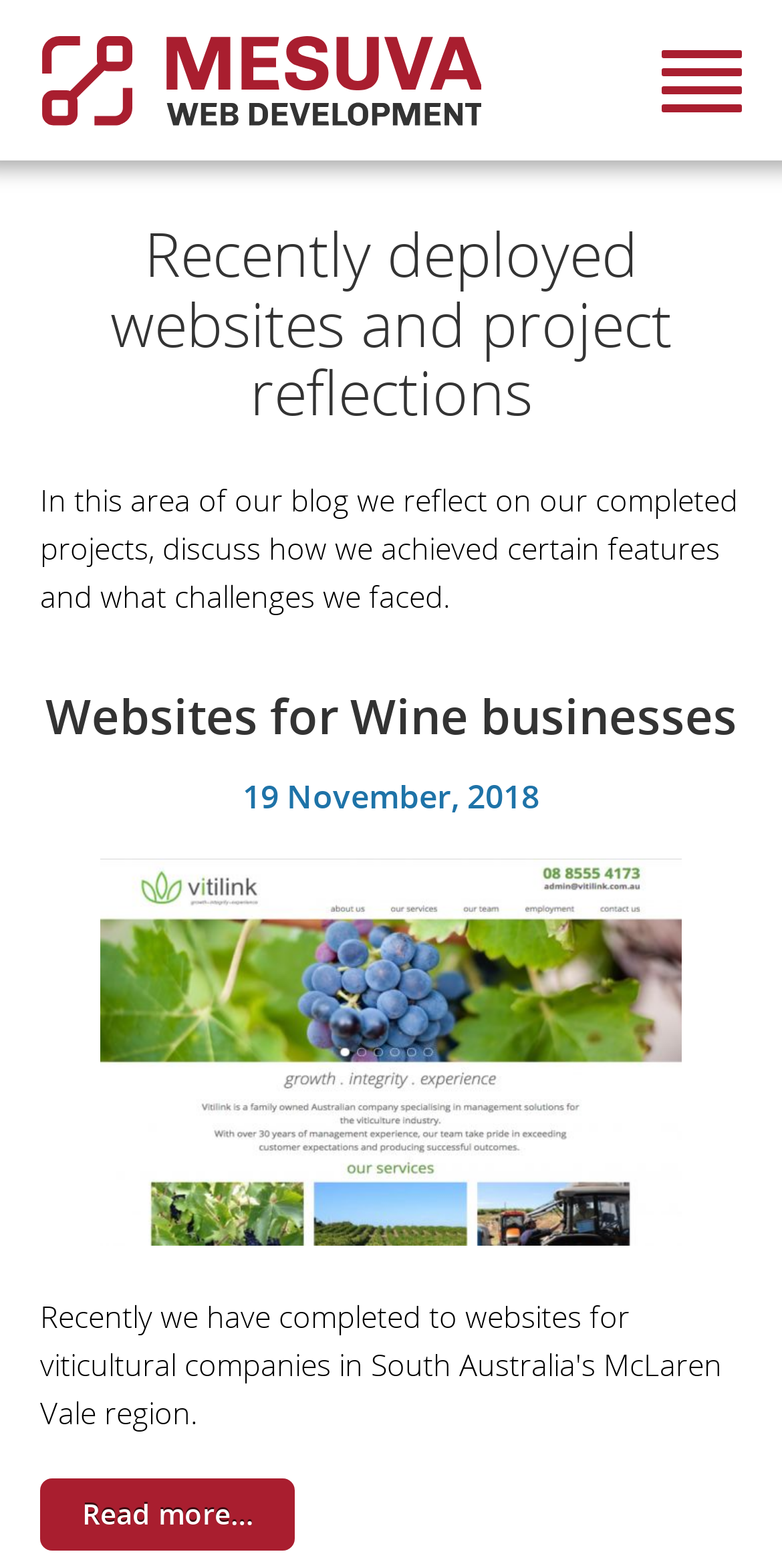When was the 'Websites for Wine businesses' project published?
Could you answer the question with a detailed and thorough explanation?

The time element associated with the 'Websites for Wine businesses' project section displays the date '19 November, 2018', indicating when the project was published or completed.